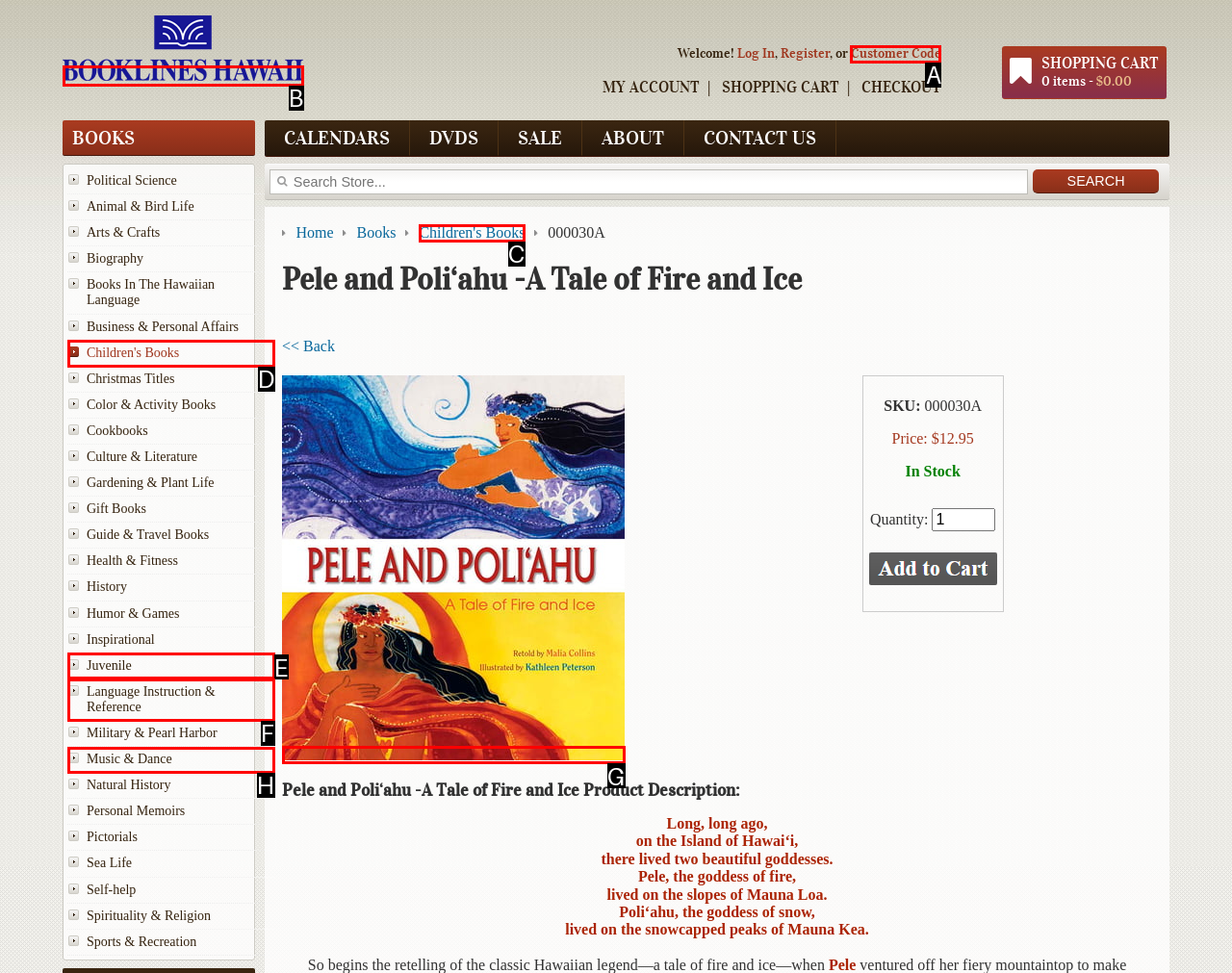To achieve the task: Click the 'Fort Mill Office' link, which HTML element do you need to click?
Respond with the letter of the correct option from the given choices.

None